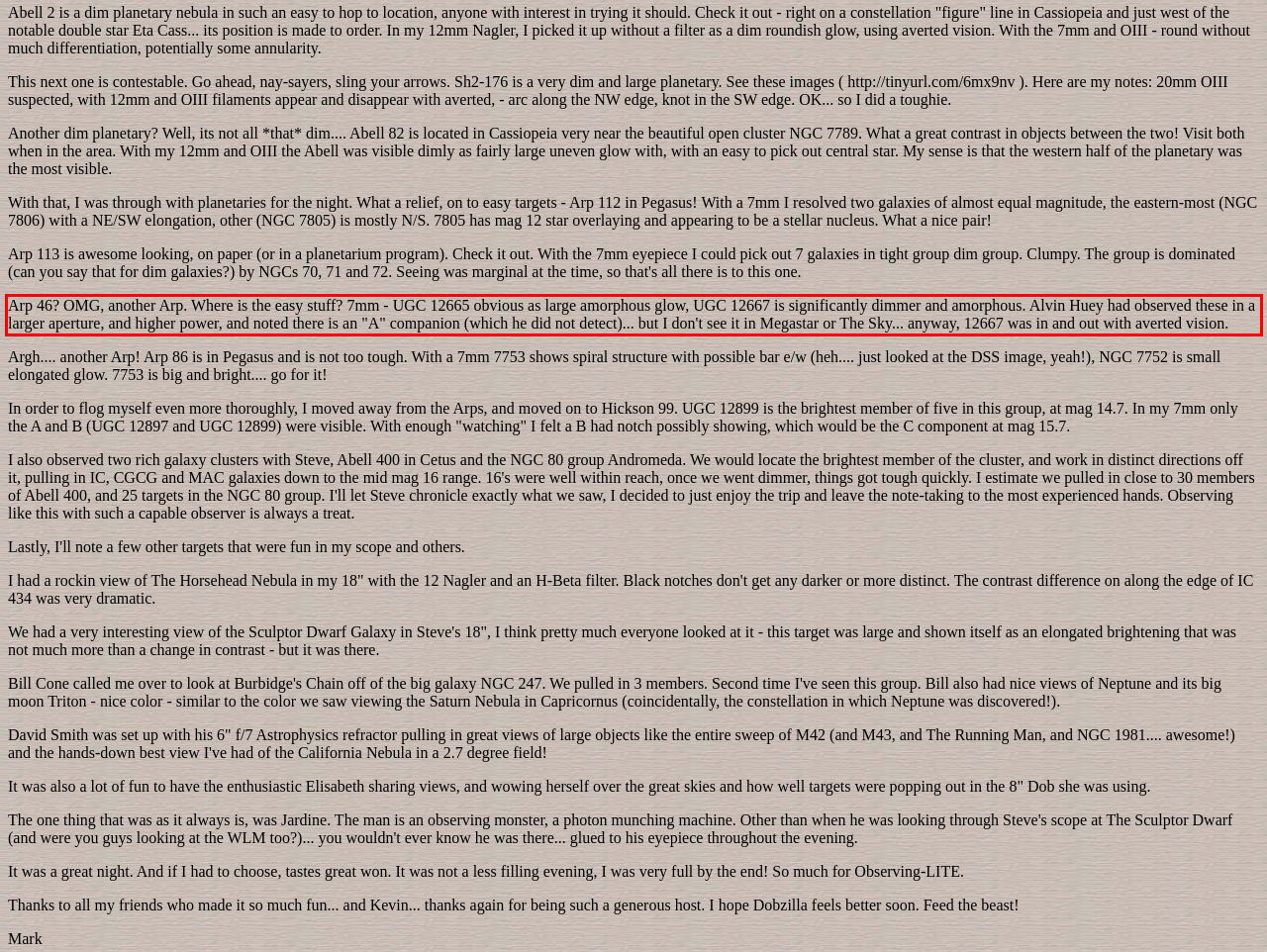The screenshot provided shows a webpage with a red bounding box. Apply OCR to the text within this red bounding box and provide the extracted content.

Arp 46? OMG, another Arp. Where is the easy stuff? 7mm - UGC 12665 obvious as large amorphous glow, UGC 12667 is significantly dimmer and amorphous. Alvin Huey had observed these in a larger aperture, and higher power, and noted there is an "A" companion (which he did not detect)... but I don't see it in Megastar or The Sky... anyway, 12667 was in and out with averted vision.